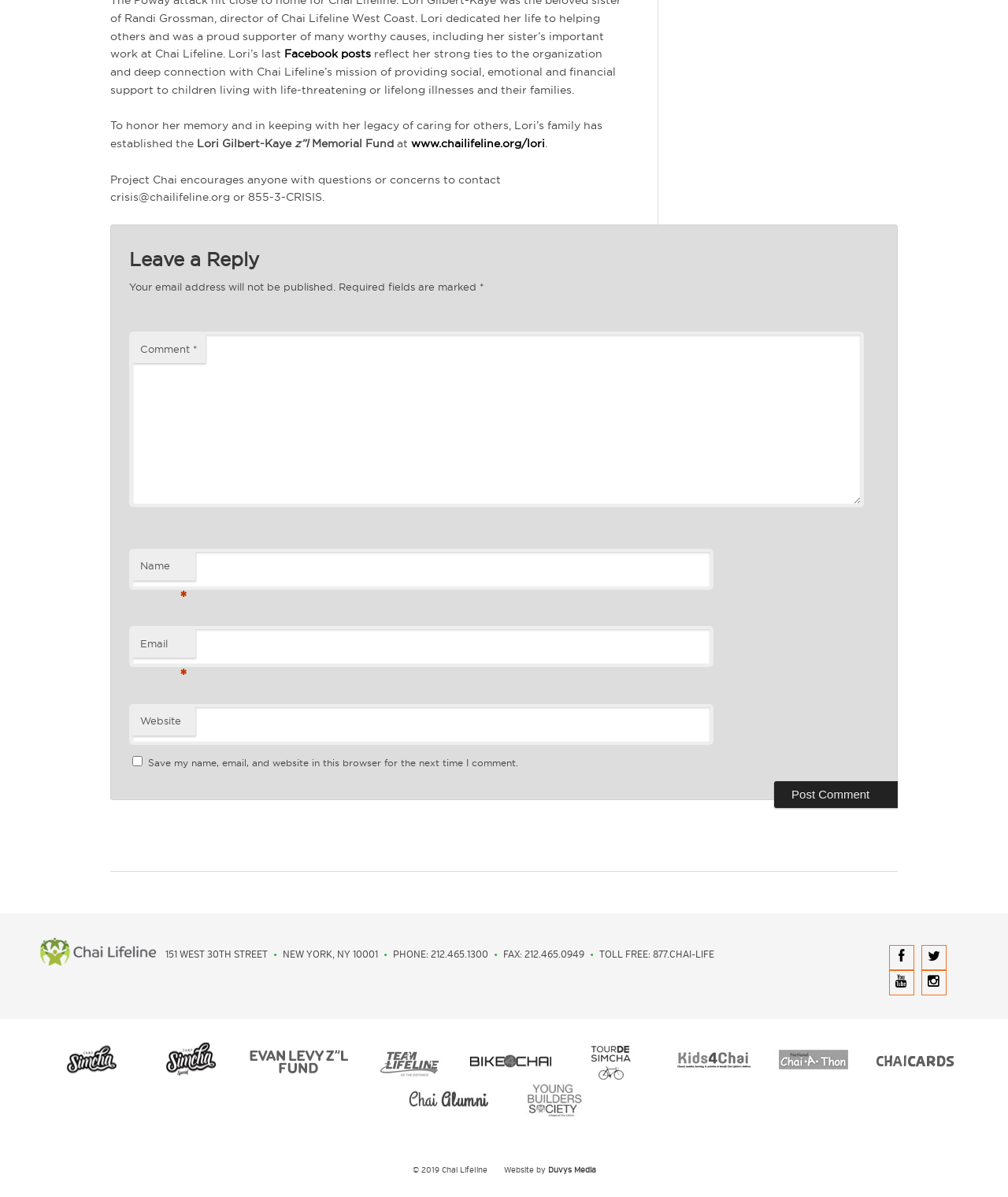Find the bounding box coordinates of the area to click in order to follow the instruction: "Contact crisis@chailifeline.org for questions or concerns".

[0.109, 0.145, 0.497, 0.17]